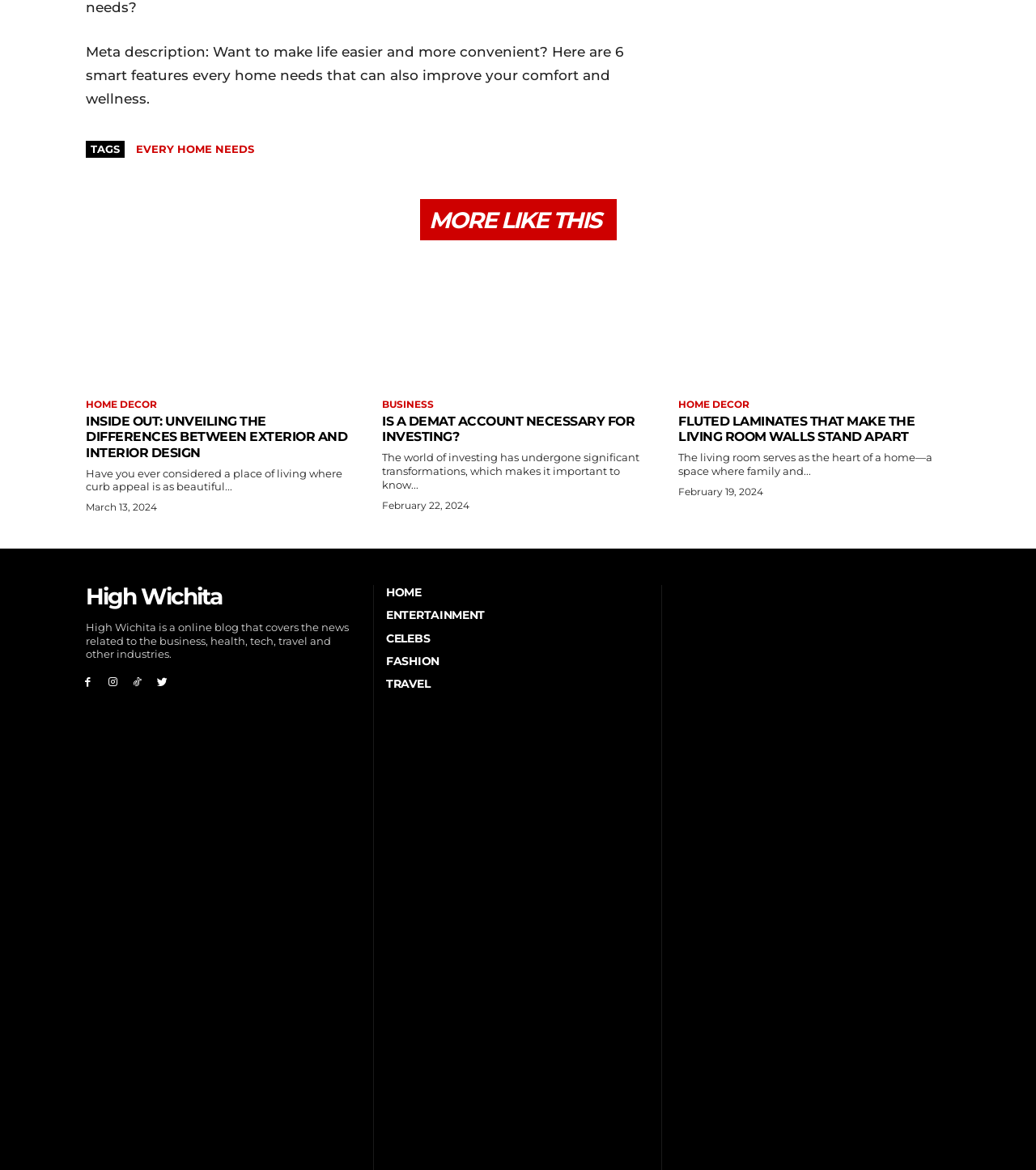What is the name of the online blog?
Please interpret the details in the image and answer the question thoroughly.

The name of the online blog is High Wichita, which can be found by examining the link element with the text 'High Wichita'.